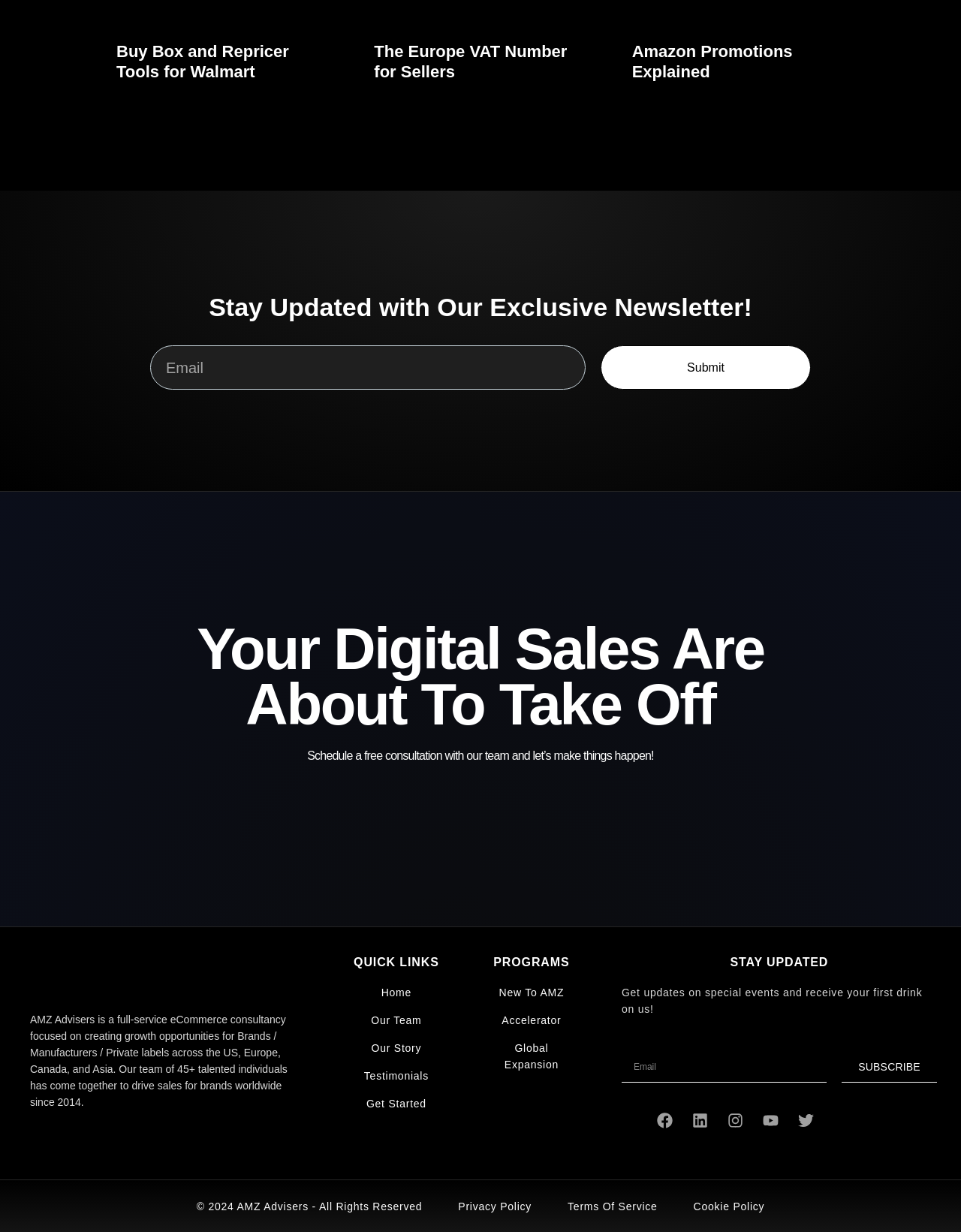Identify the bounding box coordinates of the area that should be clicked in order to complete the given instruction: "Schedule a free consultation". The bounding box coordinates should be four float numbers between 0 and 1, i.e., [left, top, right, bottom].

[0.32, 0.608, 0.68, 0.619]